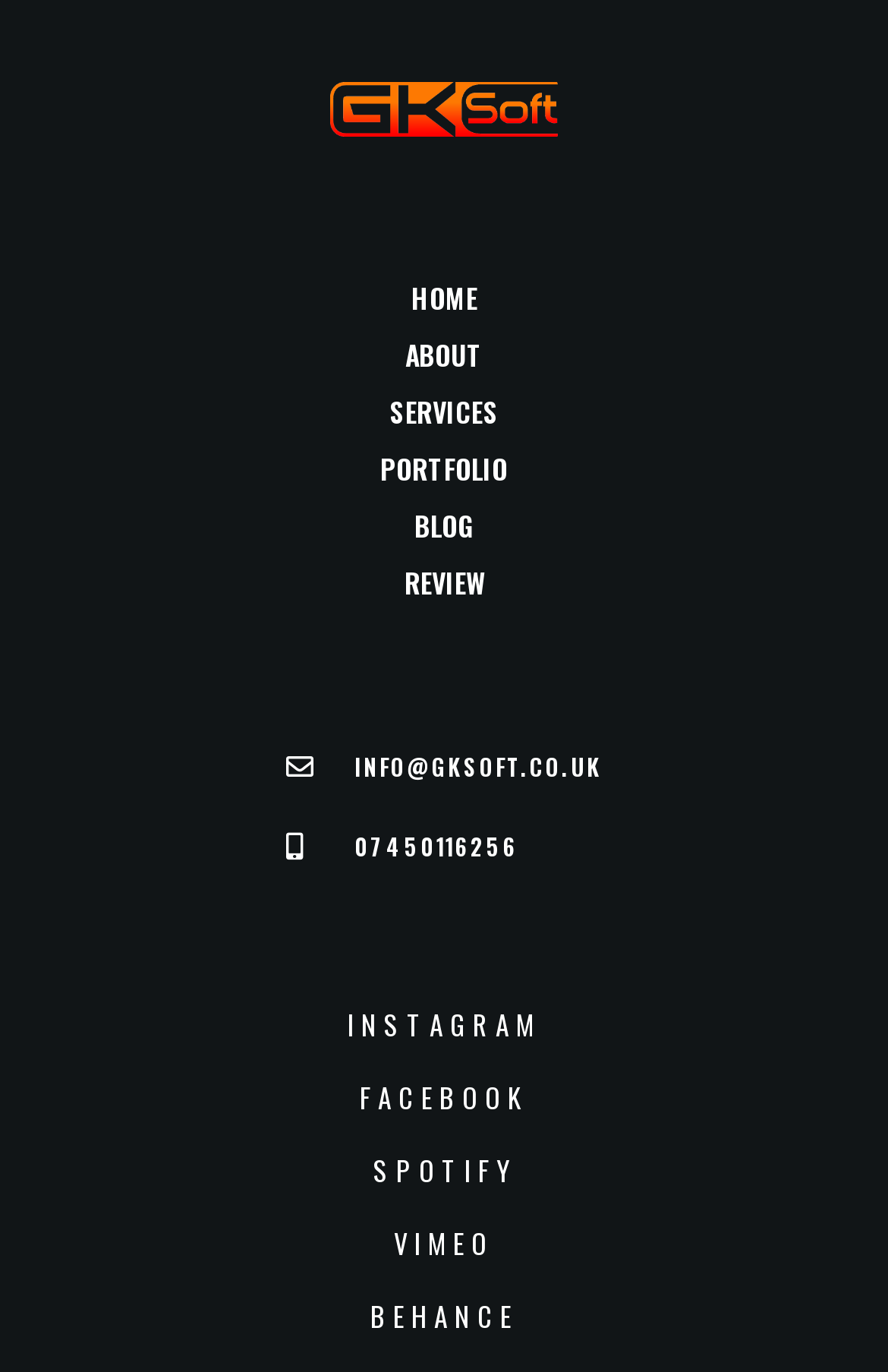Please respond to the question with a concise word or phrase:
What is the phone number?

07450116256